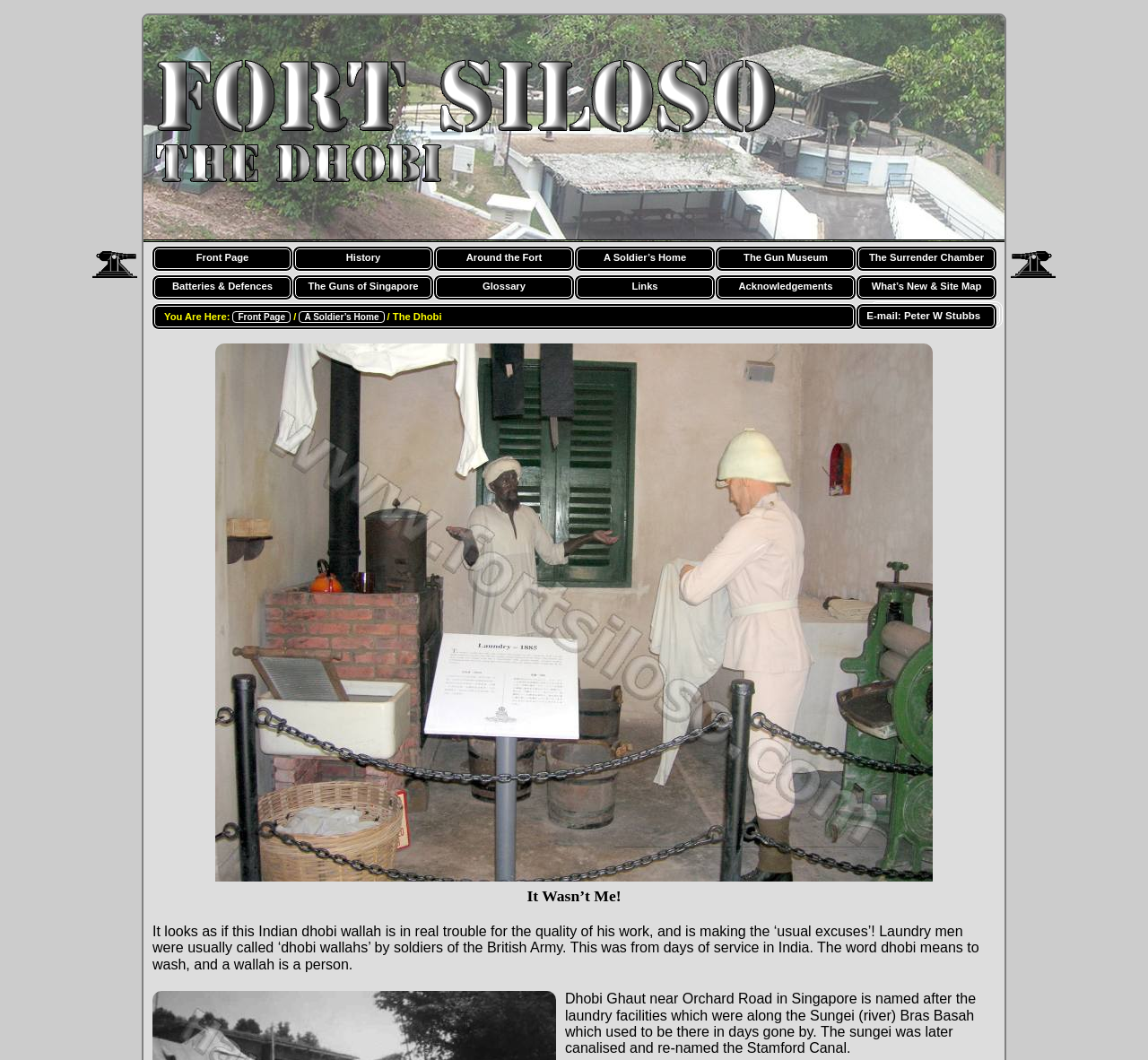Explain the webpage's design and content in an elaborate manner.

The webpage is about Fort Siloso, specifically focusing on "The Dhobi". At the top, there is a heading with the same title. Below the heading, there is a row of links, including "Front Page", "History", "Around the Fort", and others, which are evenly spaced and take up about half of the page width. 

Below these links, there is another row of links, including "Batteries & Defences", "The Guns of Singapore", and others, which are also evenly spaced and take up about half of the page width. 

To the right of the first row of links, there is a section with the title "You Are Here:", followed by a breadcrumb trail showing the current page's location, which includes links to "Front Page" and "A Soldier’s Home". 

On the left side of the page, there is a large image of a dhobi, which takes up about two-thirds of the page height. 

At the bottom of the page, there are three paragraphs of text. The first paragraph has a title "It Wasn’t Me!" and is followed by a longer paragraph describing the dhobi wallah and their role in the British Army. The third paragraph talks about Dhobi Ghaut near Orchard Road in Singapore. 

Finally, at the bottom right corner of the page, there is a link to the author's email address.